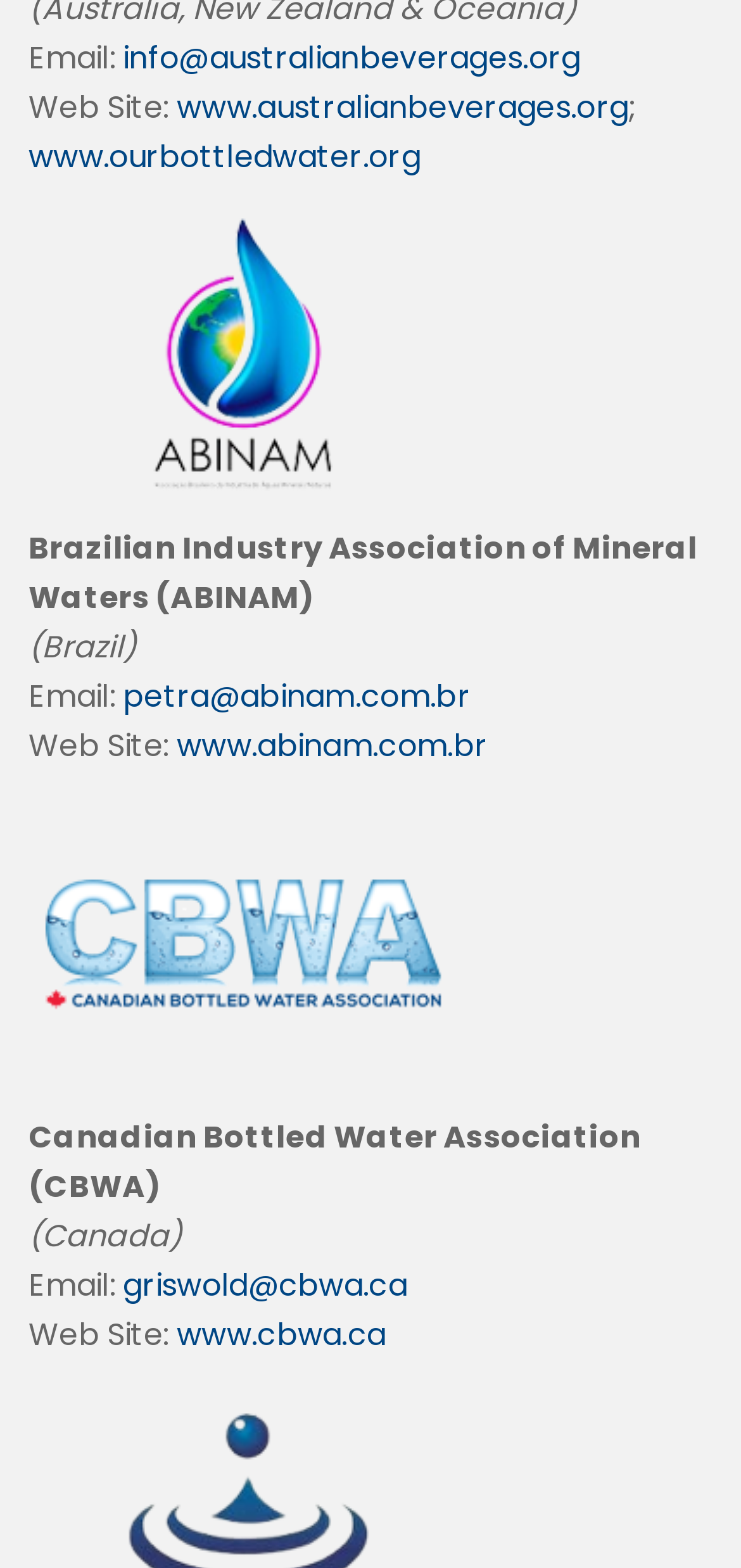What is the email of the Canadian Bottled Water Association?
Look at the screenshot and provide an in-depth answer.

I found the email address of the Canadian Bottled Water Association by looking at the 'Email:' section under the organization's name, which is 'griswold@cbwa.ca'.